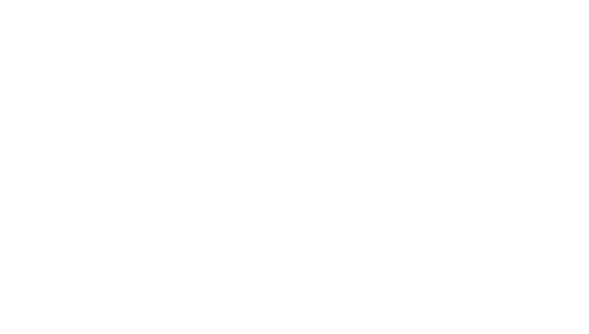Explain the image in a detailed and thorough manner.

The image displays a project screenshot related to **ConsciousNFT**, an innovative platform focused on enhancing NFT experiences through AI-powered tools. This visual represents a striking aspect of the platform, showcasing the creative capabilities it offers to NFT project founders and owners. With a mission to transform static NFT artworks into dynamic, interactive personas, ConsciousNFT empowers creators to infuse unique personalities, backstories, and engaging narratives into their digital assets. Through features like collaborative lore building and interactive quests, NFTs can evolve beyond mere collectibles, engaging communities and fostering deeper connections. The screenshot encapsulates the essence of this groundbreaking approach, highlighting the potential for NFTs to come alive in the metaverse.